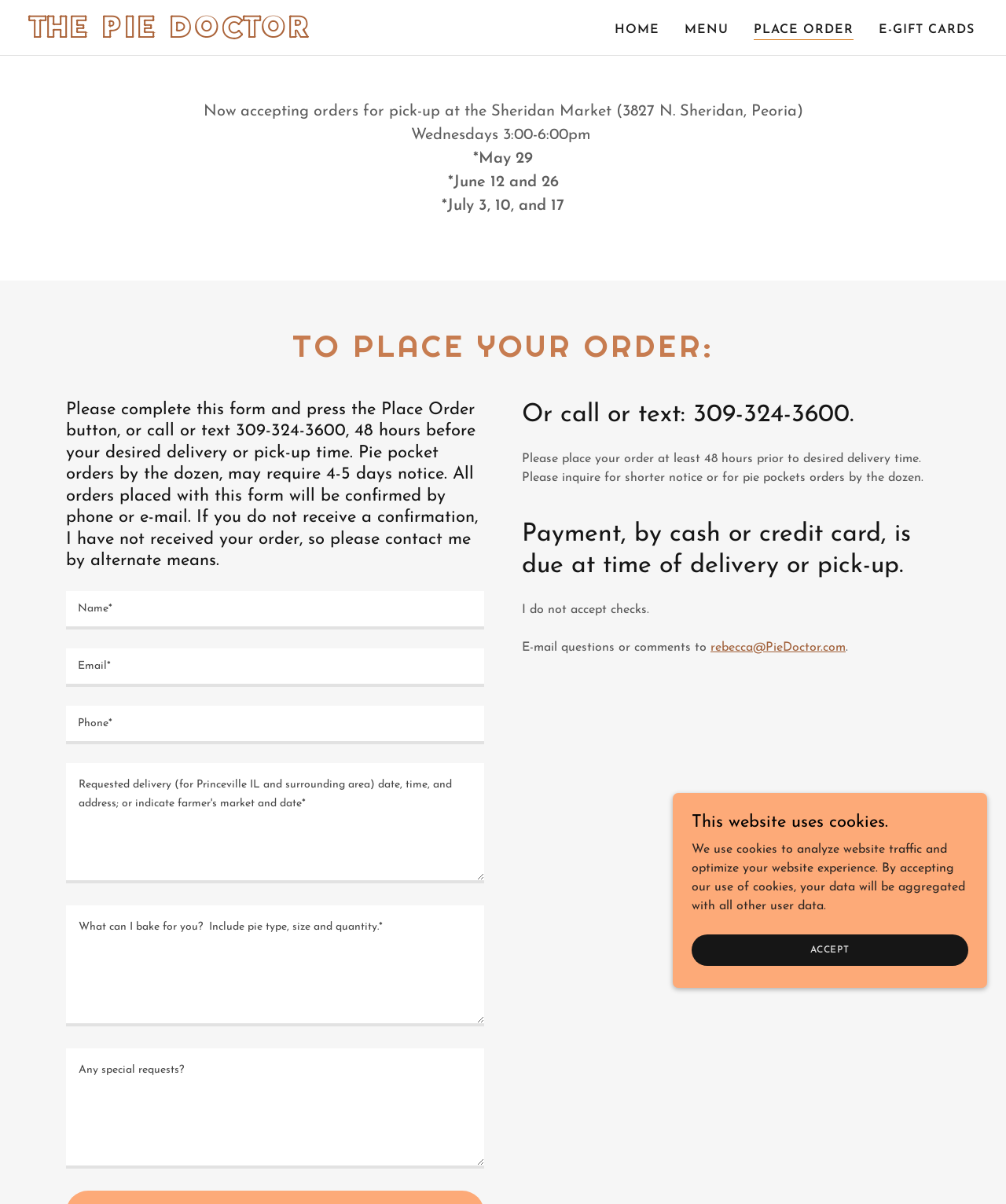What is the purpose of the form on the webpage?
Please provide a single word or phrase answer based on the image.

To place an order